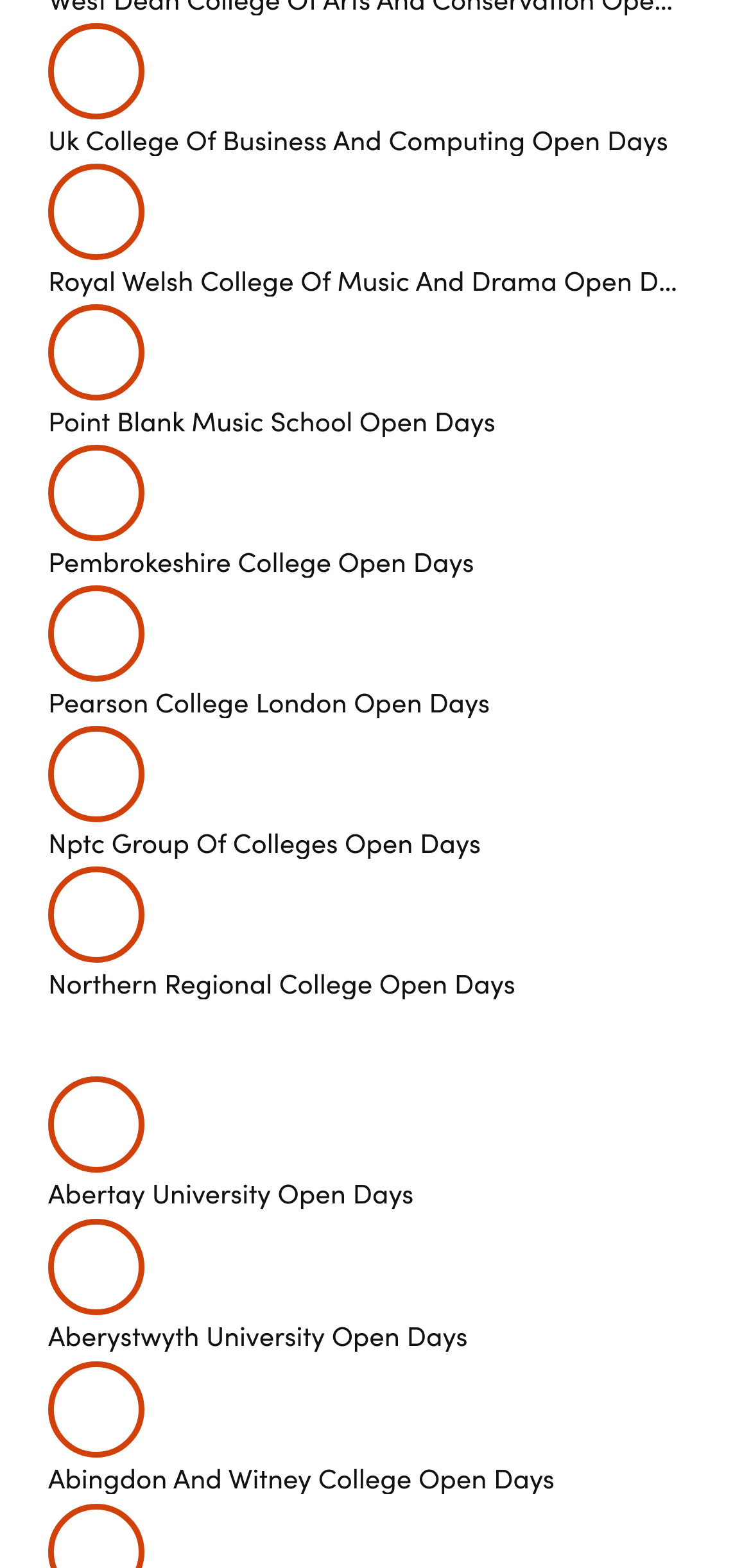What is the name of the first college listed?
Based on the image content, provide your answer in one word or a short phrase.

Uk College Of Business And Computing